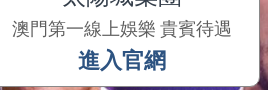Reply to the question below using a single word or brief phrase:
What type of establishment is being promoted?

Entertainment venue